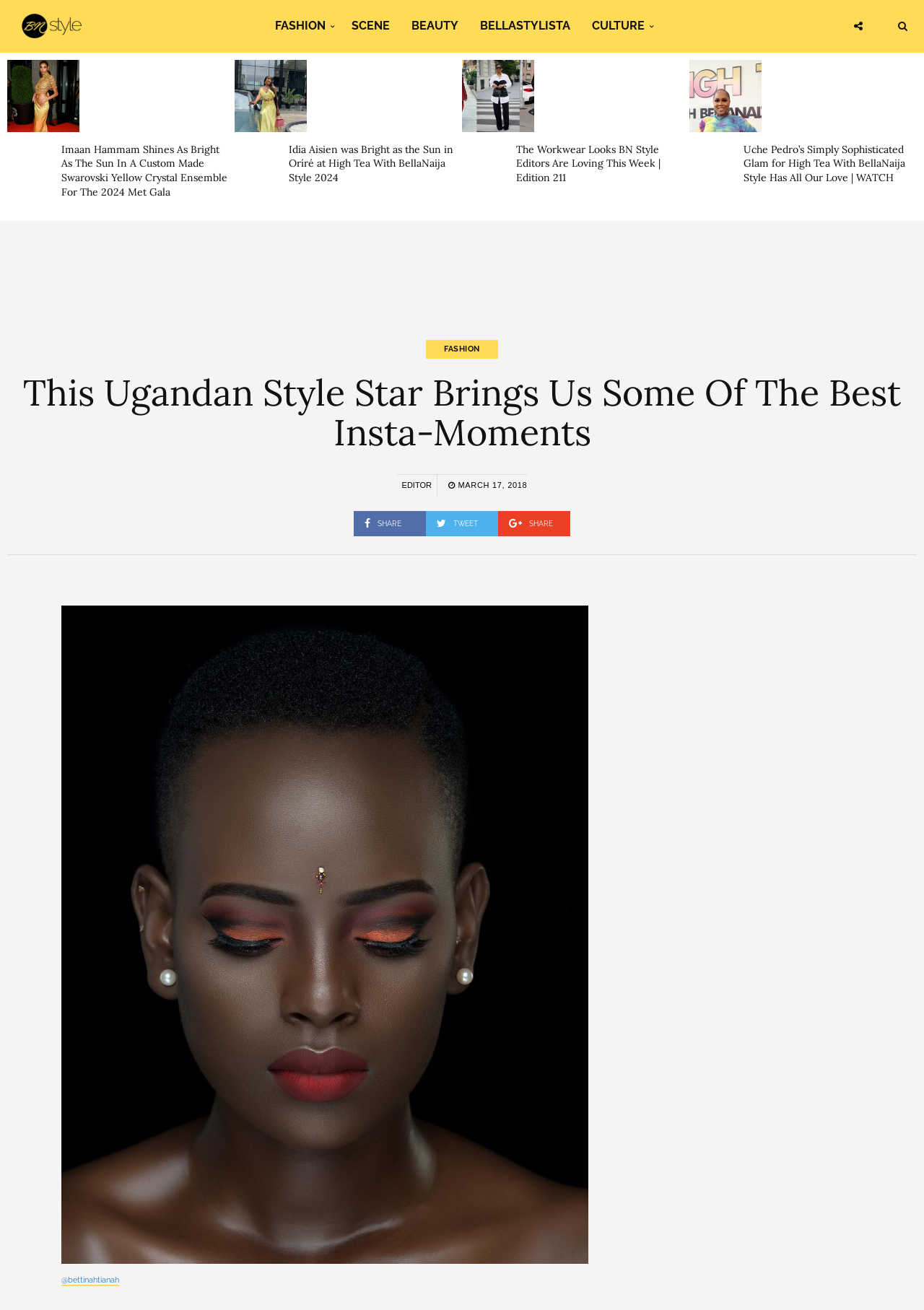How many categories are available in the top navigation?
Utilize the image to construct a detailed and well-explained answer.

By examining the top navigation, I can see that there are five categories: FASHION, SCENE, BEAUTY, BELLASTYLISTA, and CULTURE.